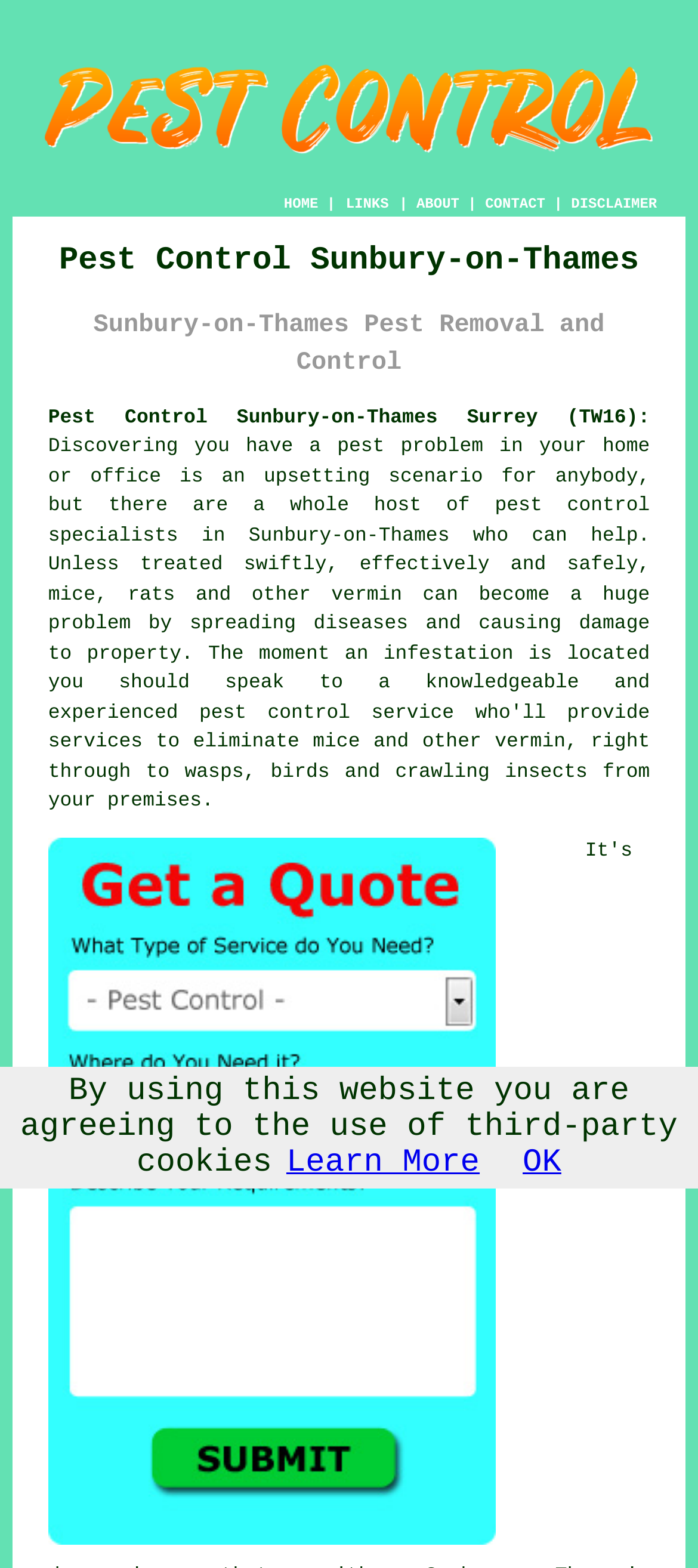Please provide the main heading of the webpage content.

Pest Control Sunbury-on-Thames